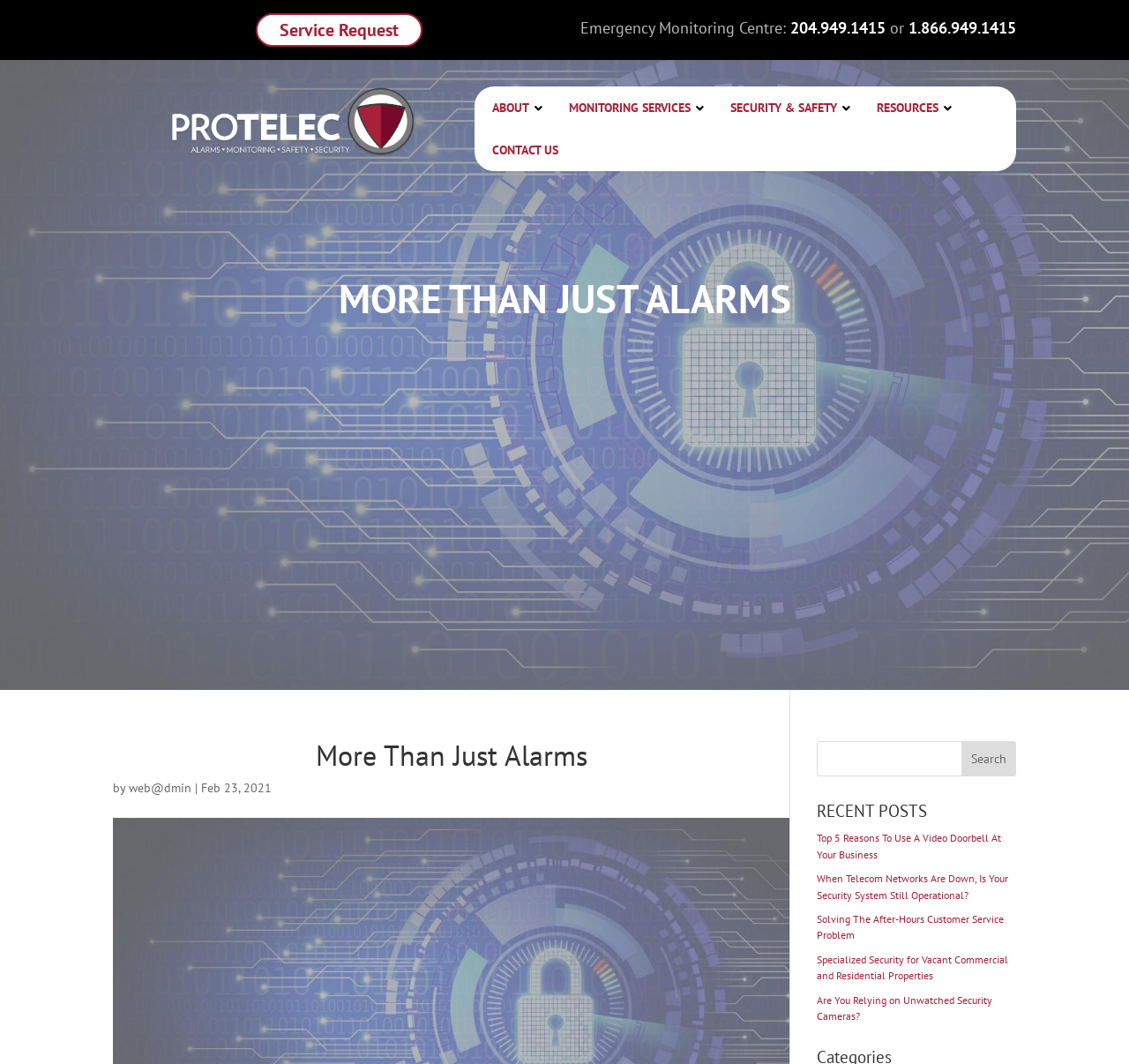Please find the bounding box coordinates in the format (top-left x, top-left y, bottom-right x, bottom-right y) for the given element description. Ensure the coordinates are floating point numbers between 0 and 1. Description: Contact Us

[0.42, 0.121, 0.51, 0.161]